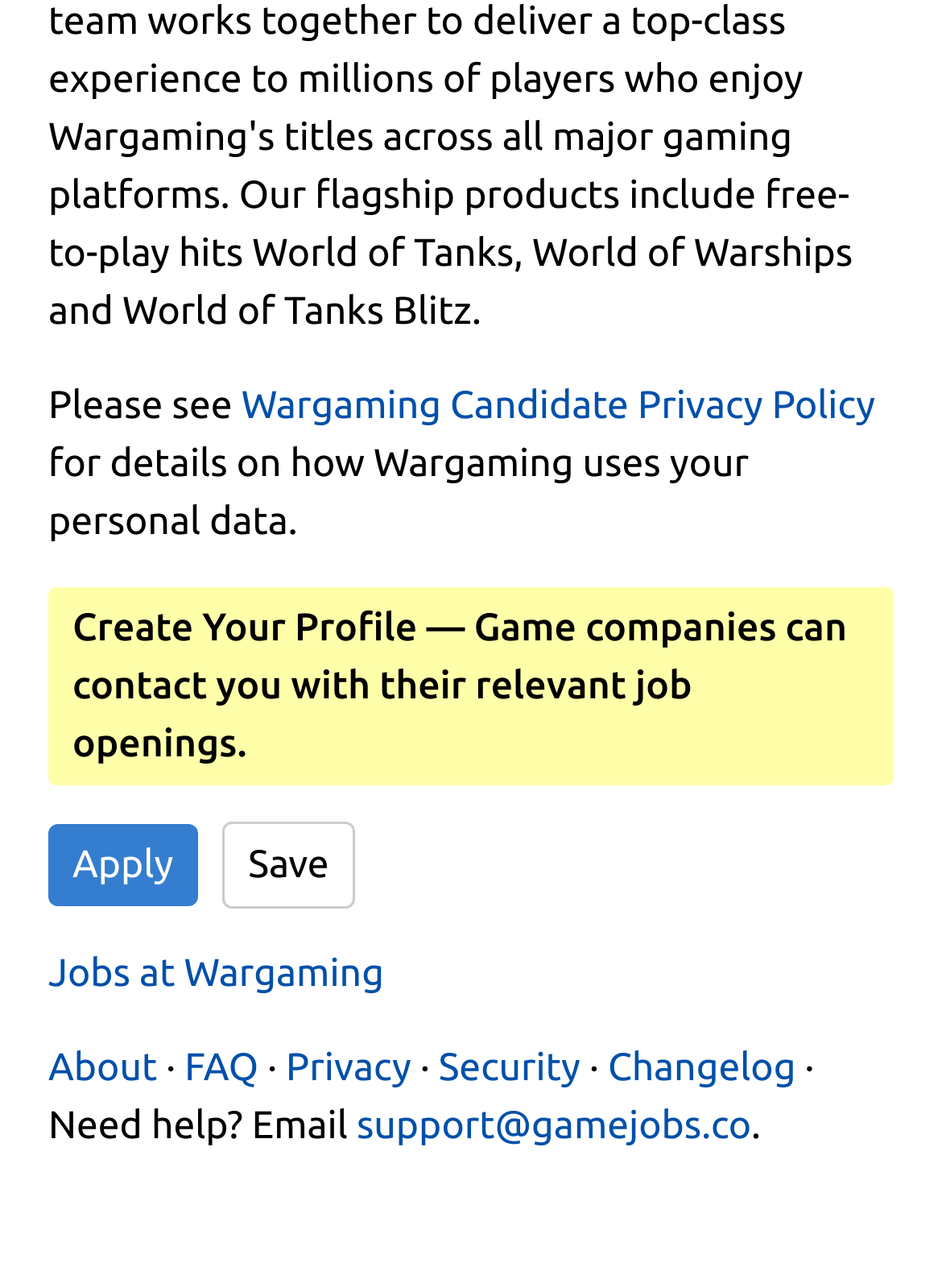Could you determine the bounding box coordinates of the clickable element to complete the instruction: "Apply for a job"? Provide the coordinates as four float numbers between 0 and 1, i.e., [left, top, right, bottom].

[0.051, 0.64, 0.21, 0.704]